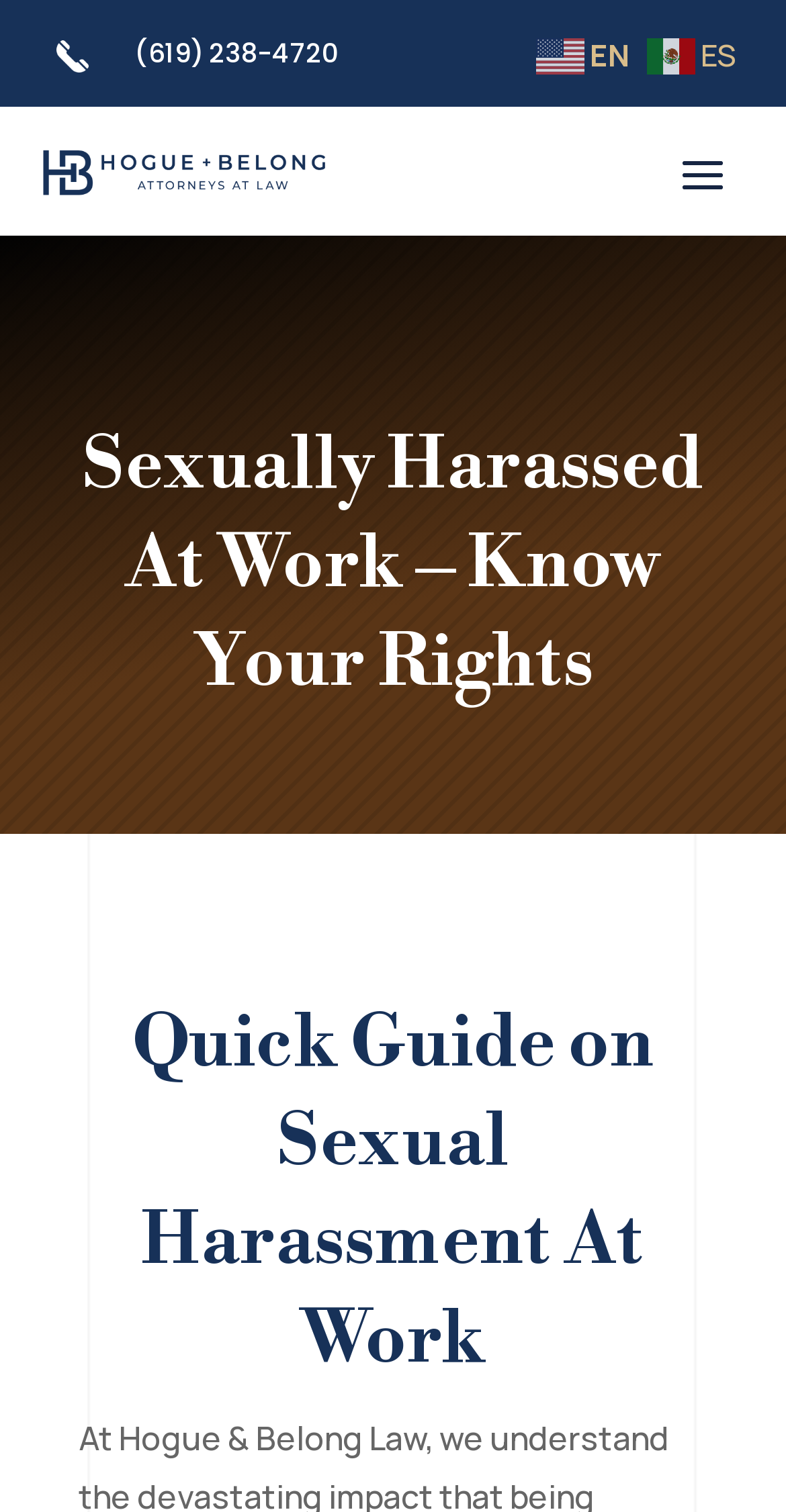Examine the image carefully and respond to the question with a detailed answer: 
What is the topic of the webpage?

I inferred the topic by reading the heading elements, specifically 'Sexually Harassed At Work – Know Your Rights' and 'Quick Guide on Sexual Harassment At Work', which suggest that the webpage is about sexual harassment in the workplace.